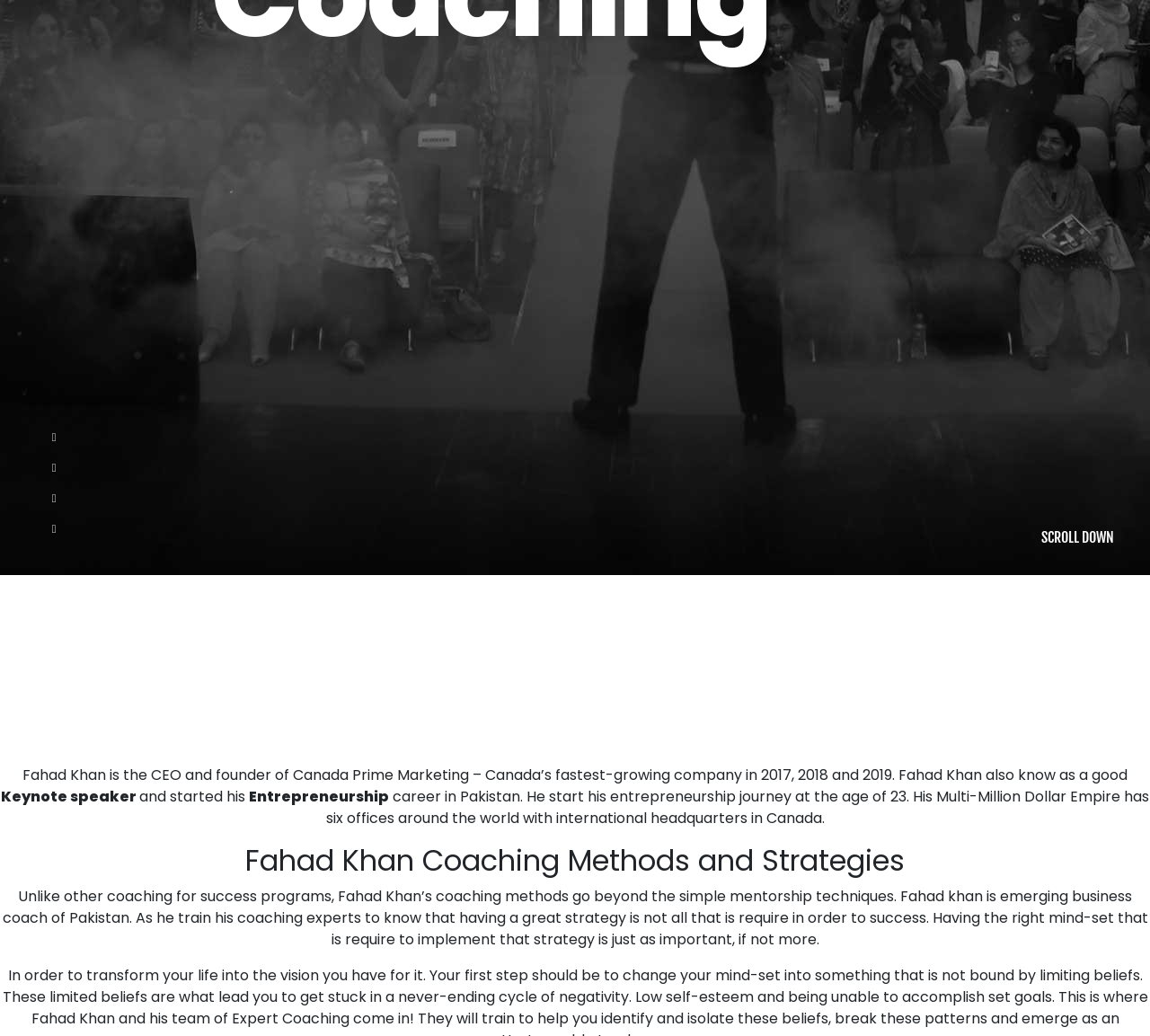Using the description "SCROLL DOWN", predict the bounding box of the relevant HTML element.

[0.905, 0.51, 0.969, 0.527]